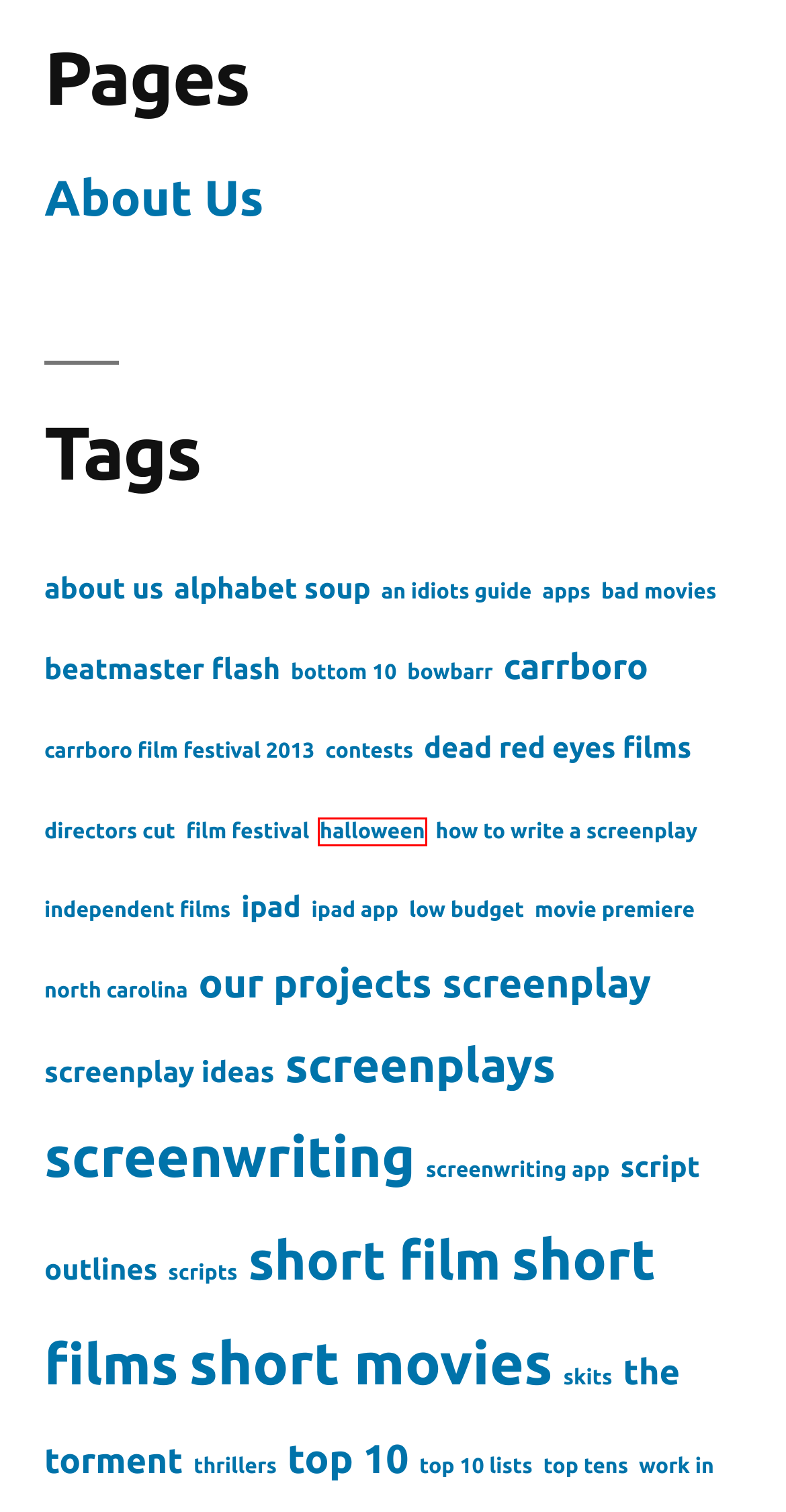Review the screenshot of a webpage which includes a red bounding box around an element. Select the description that best fits the new webpage once the element in the bounding box is clicked. Here are the candidates:
A. thrillers - dead red eyes
B. screenwriting app - dead red eyes
C. scripts - dead red eyes
D. bowbarr - dead red eyes
E. an idiots guide - dead red eyes
F. north carolina - dead red eyes
G. screenplay - dead red eyes
H. halloween - dead red eyes

H